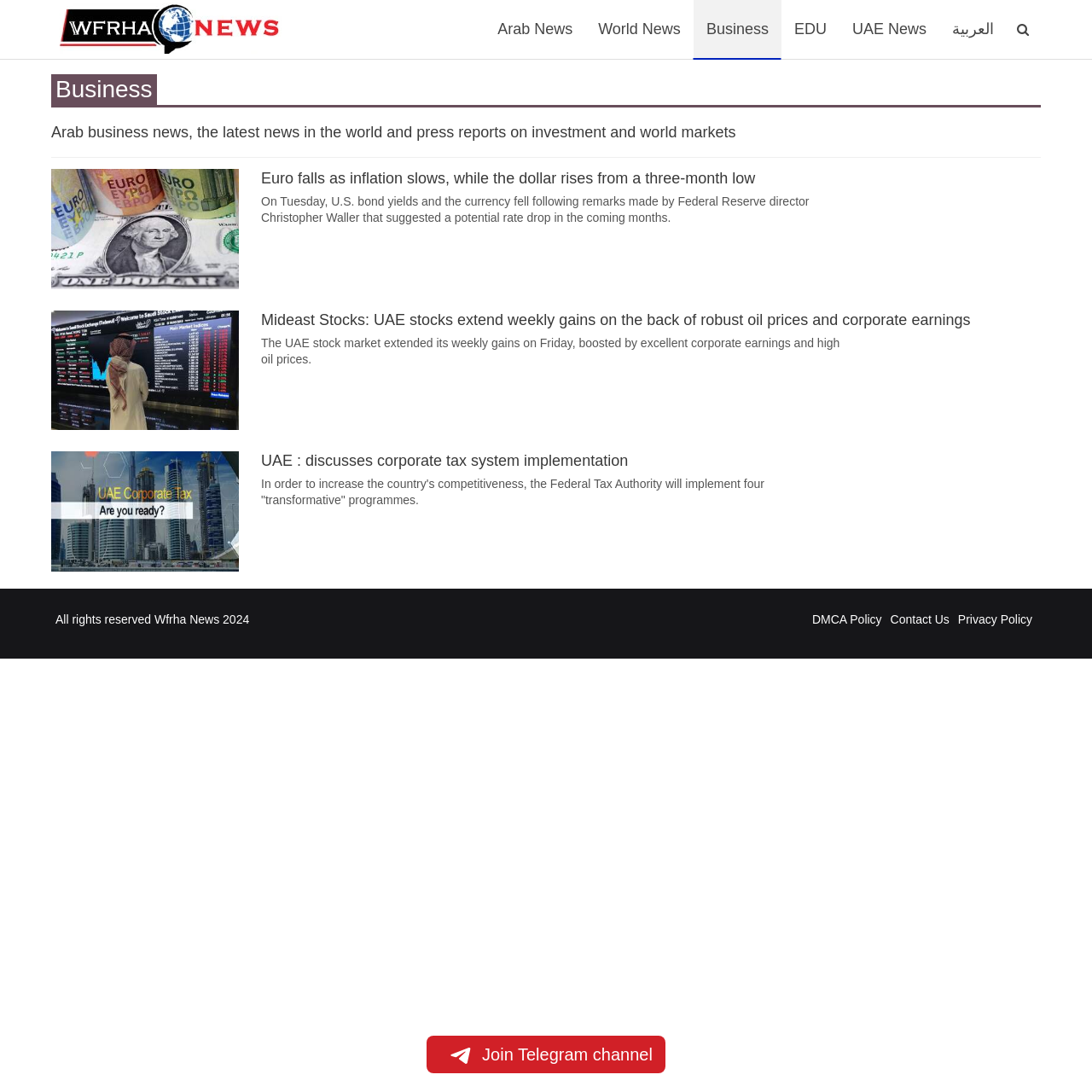Predict the bounding box of the UI element based on the description: "Join Telegram channel". The coordinates should be four float numbers between 0 and 1, formatted as [left, top, right, bottom].

[0.391, 0.948, 0.609, 0.983]